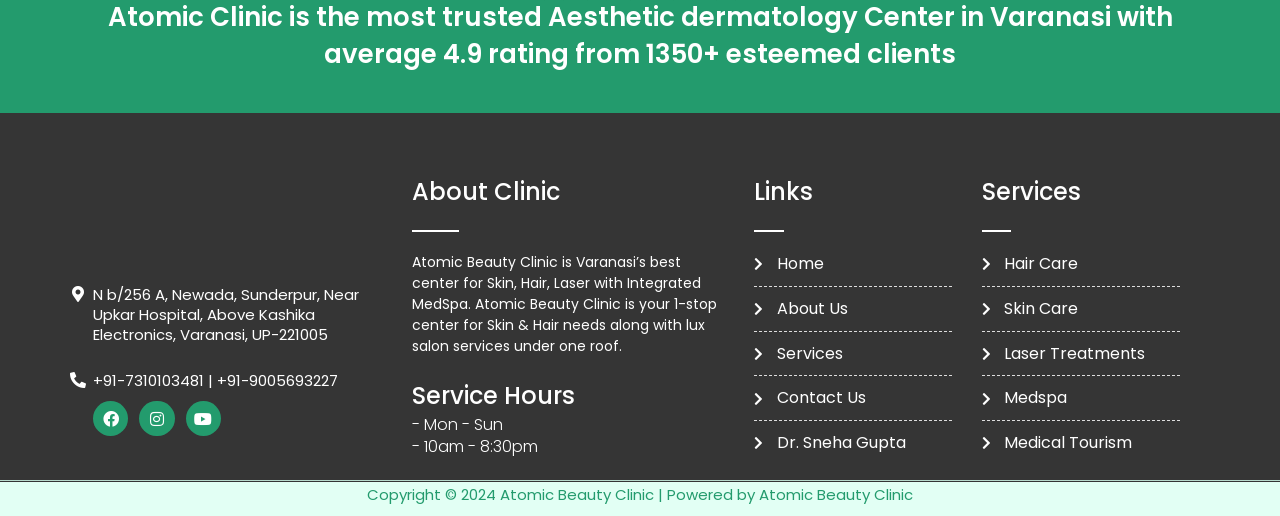Identify the bounding box coordinates of the clickable region to carry out the given instruction: "View the clinic's hair care services".

[0.767, 0.488, 0.922, 0.536]